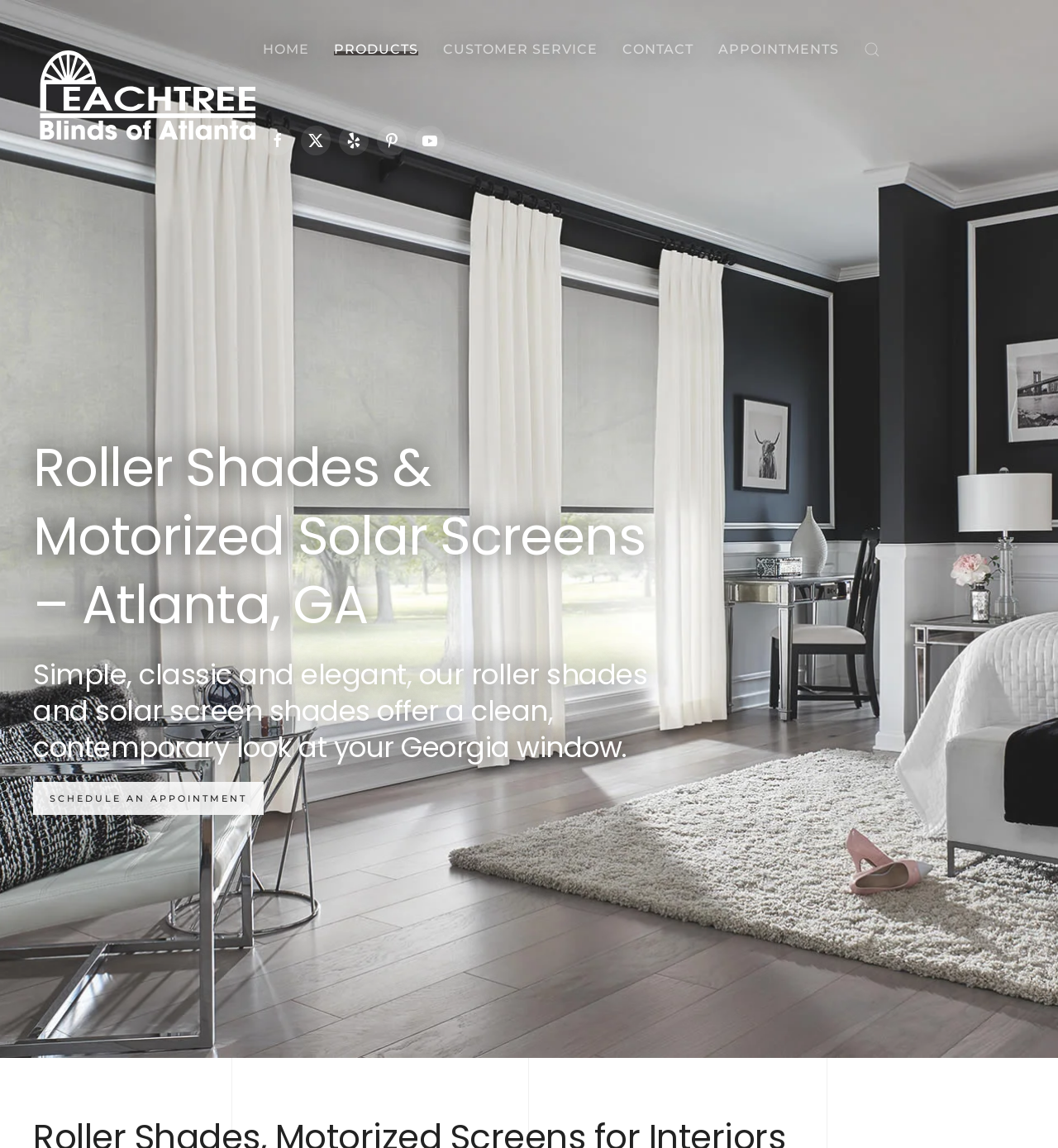Bounding box coordinates should be in the format (top-left x, top-left y, bottom-right x, bottom-right y) and all values should be floating point numbers between 0 and 1. Determine the bounding box coordinate for the UI element described as: Appointments

[0.679, 0.014, 0.793, 0.072]